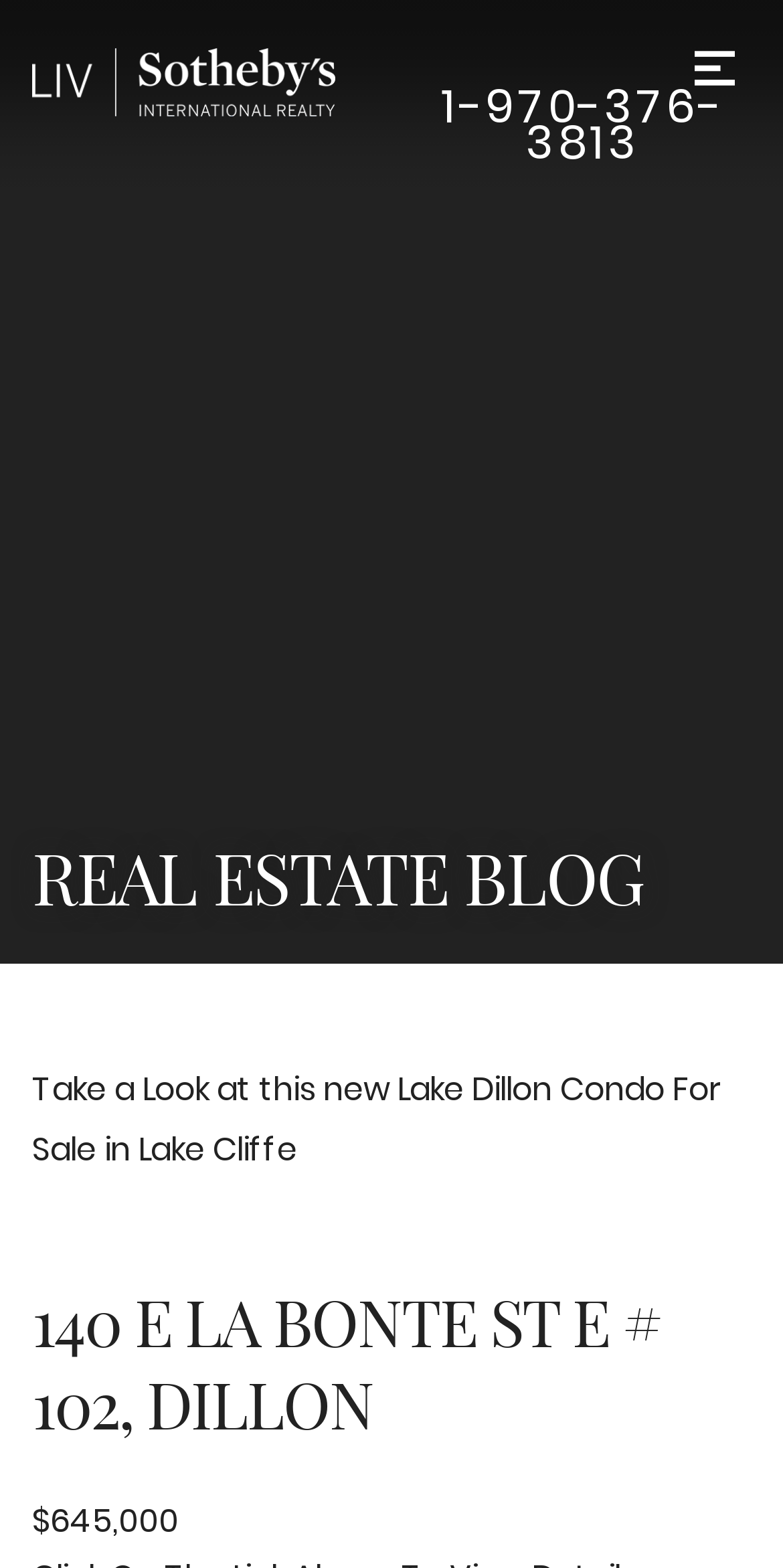Please provide a one-word or short phrase answer to the question:
Is there a menu on the webpage?

Yes